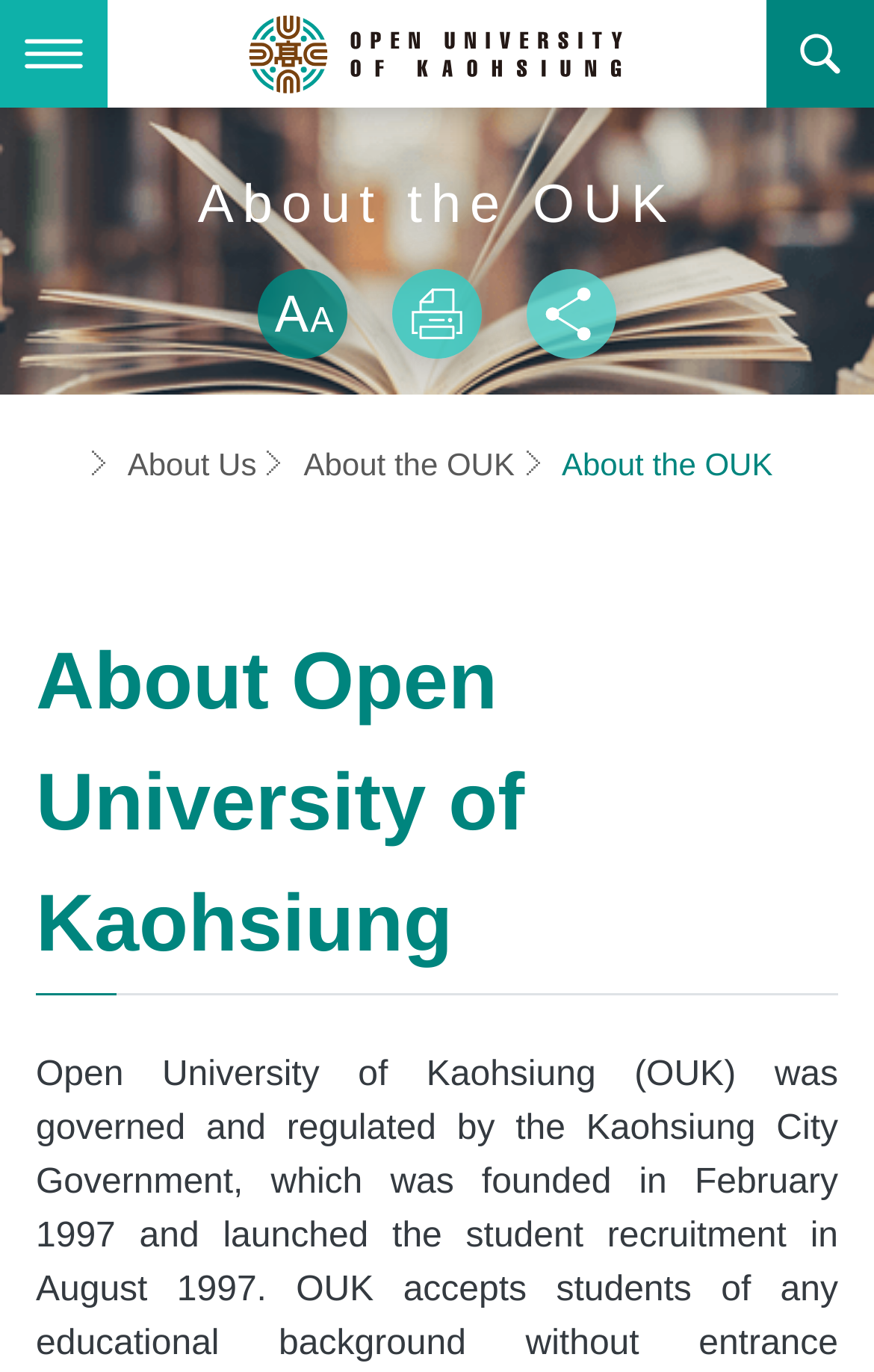What is the 'About the OUK' page about?
Utilize the image to construct a detailed and well-explained answer.

The 'About the OUK' page is about providing information about the Open University of Kaohsiung, which can be inferred from the title of the page and the content of the webpage.